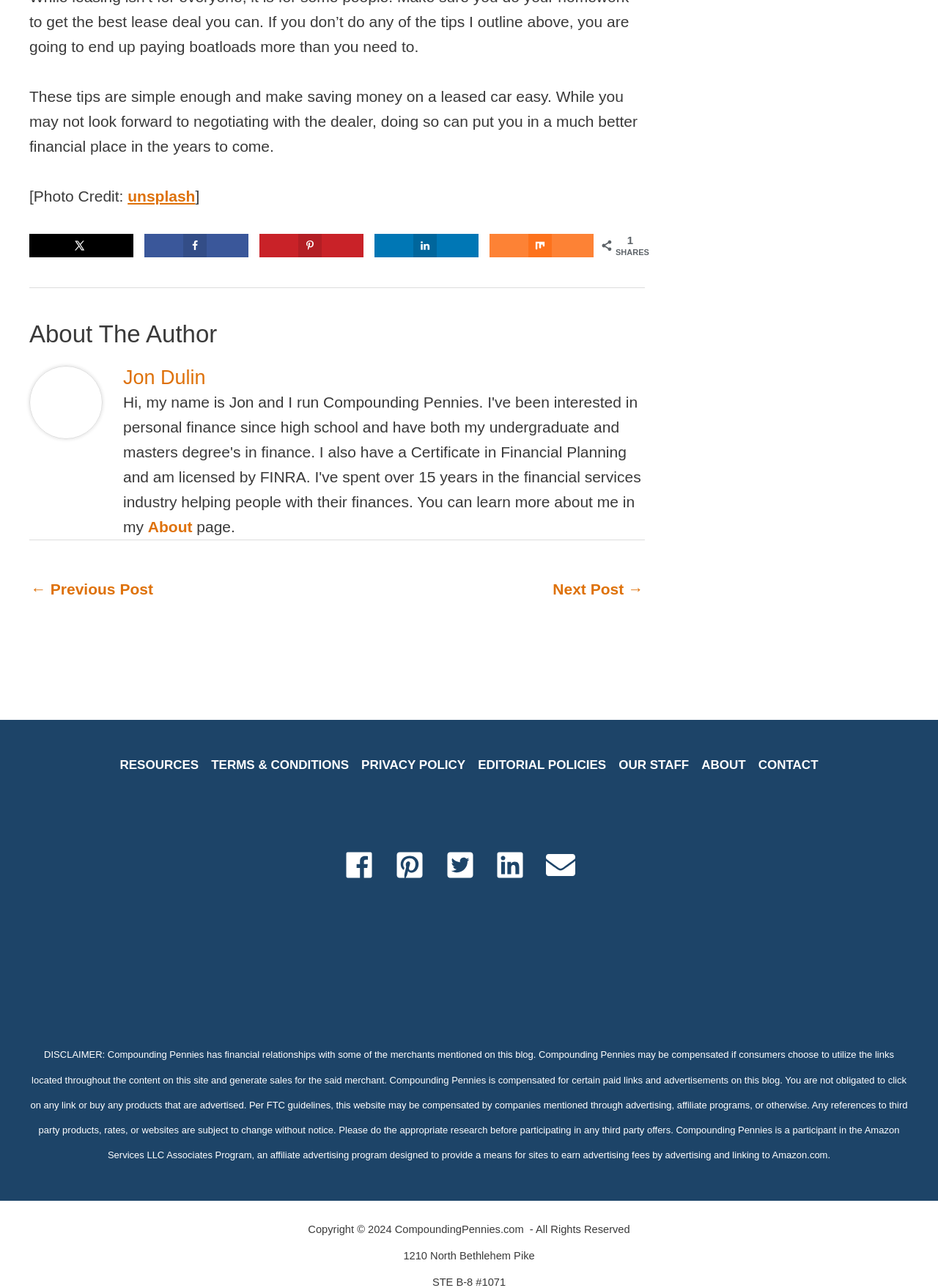Pinpoint the bounding box coordinates of the clickable element needed to complete the instruction: "Follow on LinkedIn". The coordinates should be provided as four float numbers between 0 and 1: [left, top, right, bottom].

[0.528, 0.66, 0.579, 0.683]